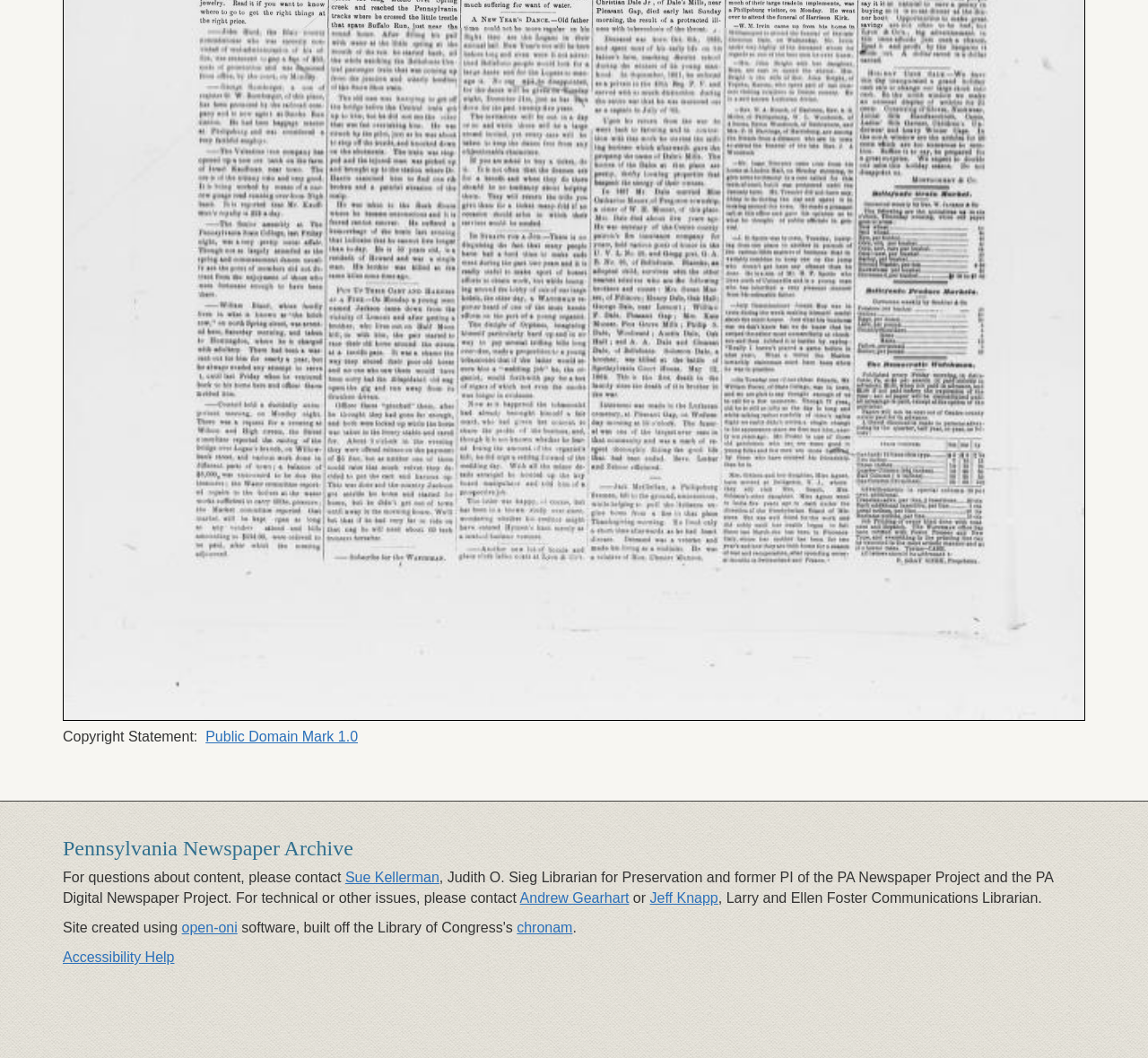Provide the bounding box coordinates of the UI element this sentence describes: "chronam".

[0.45, 0.87, 0.499, 0.884]